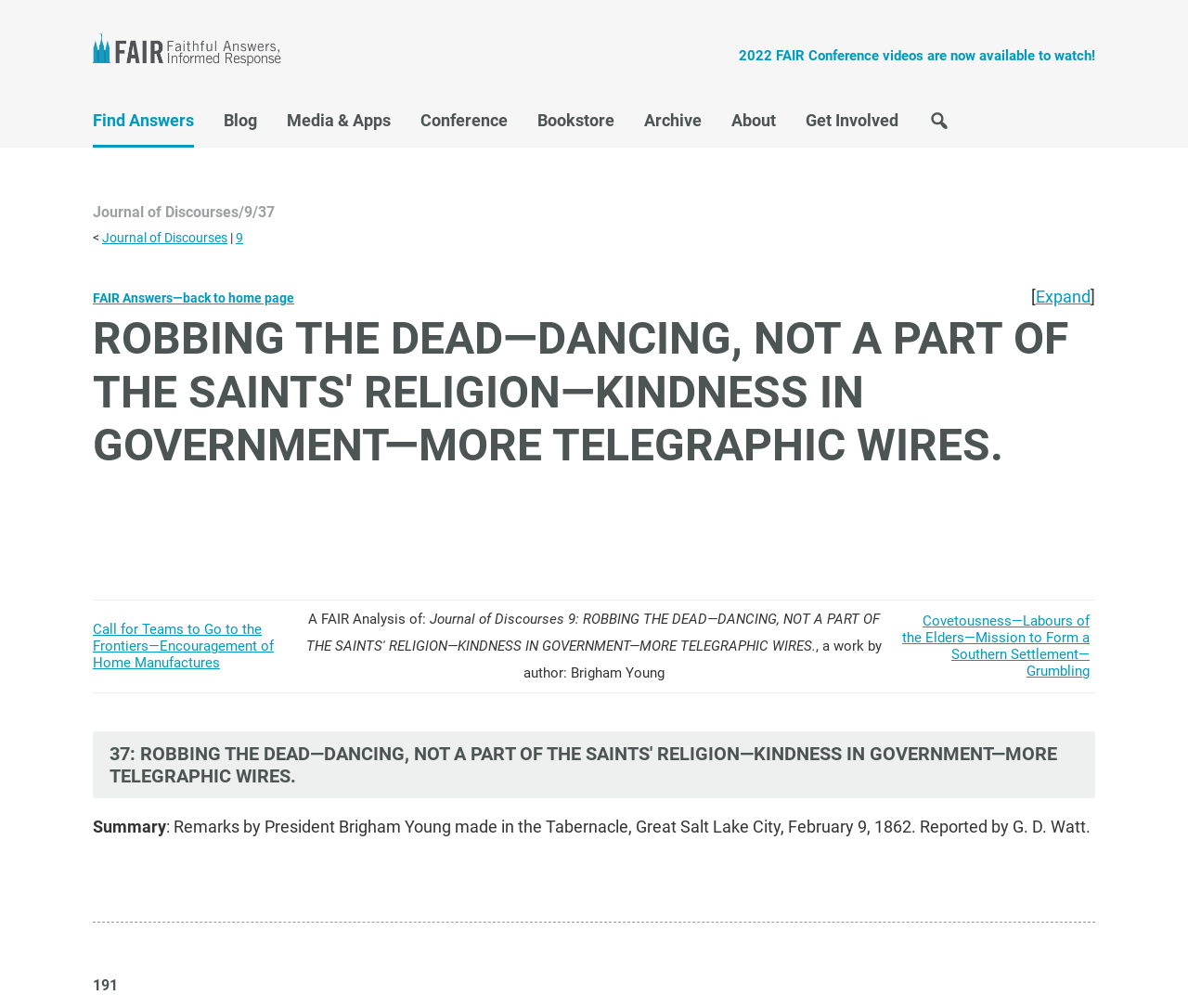Summarize the webpage comprehensively, mentioning all visible components.

The webpage appears to be an article or journal entry from the "Journal of Discourses" series, specifically volume 9, number 37. At the top of the page, there is a link to "FAIR" and a heading that reads "Header Right". Below this, there is a prominent link to "2022 FAIR Conference videos are now available to watch!".

On the left side of the page, there is a main navigation menu that contains links to various sections of the website, including "Find Answers", "Blog", "Media & Apps", "Conference", "Bookstore", "Archive", "About", and "Get Involved". There is also a search icon at the bottom of this menu.

The main content of the page is divided into sections. The first section has a heading that reads "Journal of Discourses/9/37" and contains links to navigate to previous or next entries in the series. Below this, there is a heading that reads "ROBBING THE DEAD—DANCING, NOT A PART OF THE SAINTS' RELIGION—KINDNESS IN GOVERNMENT—MORE TELEGRAPHIC WIRES." which appears to be the title of the article.

The article itself is presented in a table format, with three columns. The first column contains a link to an article titled "Call for Teams to Go to the Frontiers—Encouragement of Home Manufactures". The second column contains a link to a FAIR analysis of the current article, and the third column contains a link to another article titled "Covetousness—Labours of the Elders—Mission to Form a Southern Settlement—Grumbling".

Below the table, there is a heading that reads "37: ROBBING THE DEAD—DANCING, NOT A PART OF THE SAINTS' RELIGION—KINDNESS IN GOVERNMENT—MORE TELEGRAPHIC WIRES." which appears to be a repeat of the article title. This is followed by a summary of the article, which is a speech by President Brigham Young made in the Tabernacle, Great Salt Lake City, on February 9, 1862.

At the very bottom of the page, there is a heading that reads "191", but it is not clear what this refers to.